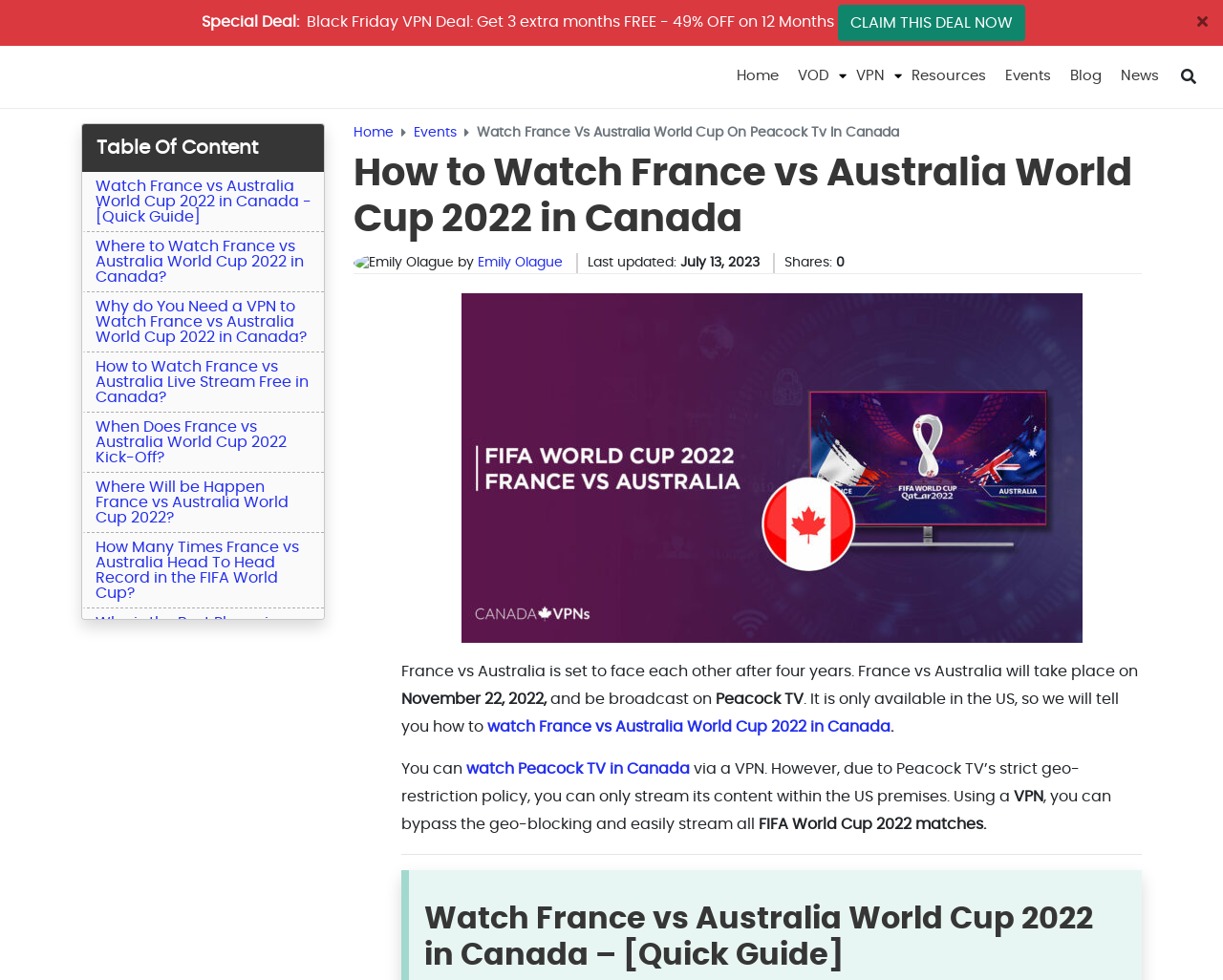Highlight the bounding box coordinates of the region I should click on to meet the following instruction: "Toggle the search button".

[0.955, 0.06, 0.988, 0.097]